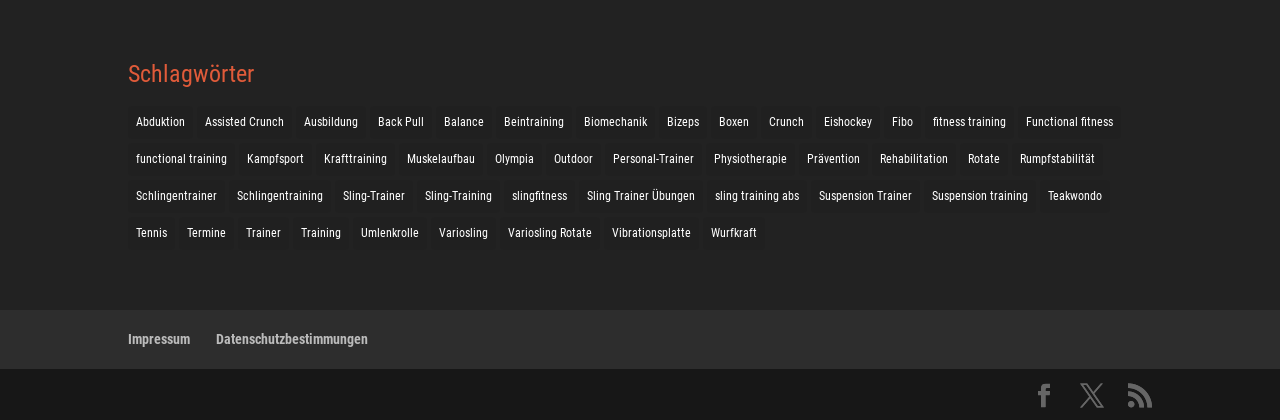Predict the bounding box coordinates of the UI element that matches this description: "HOME". The coordinates should be in the format [left, top, right, bottom] with each value between 0 and 1.

None